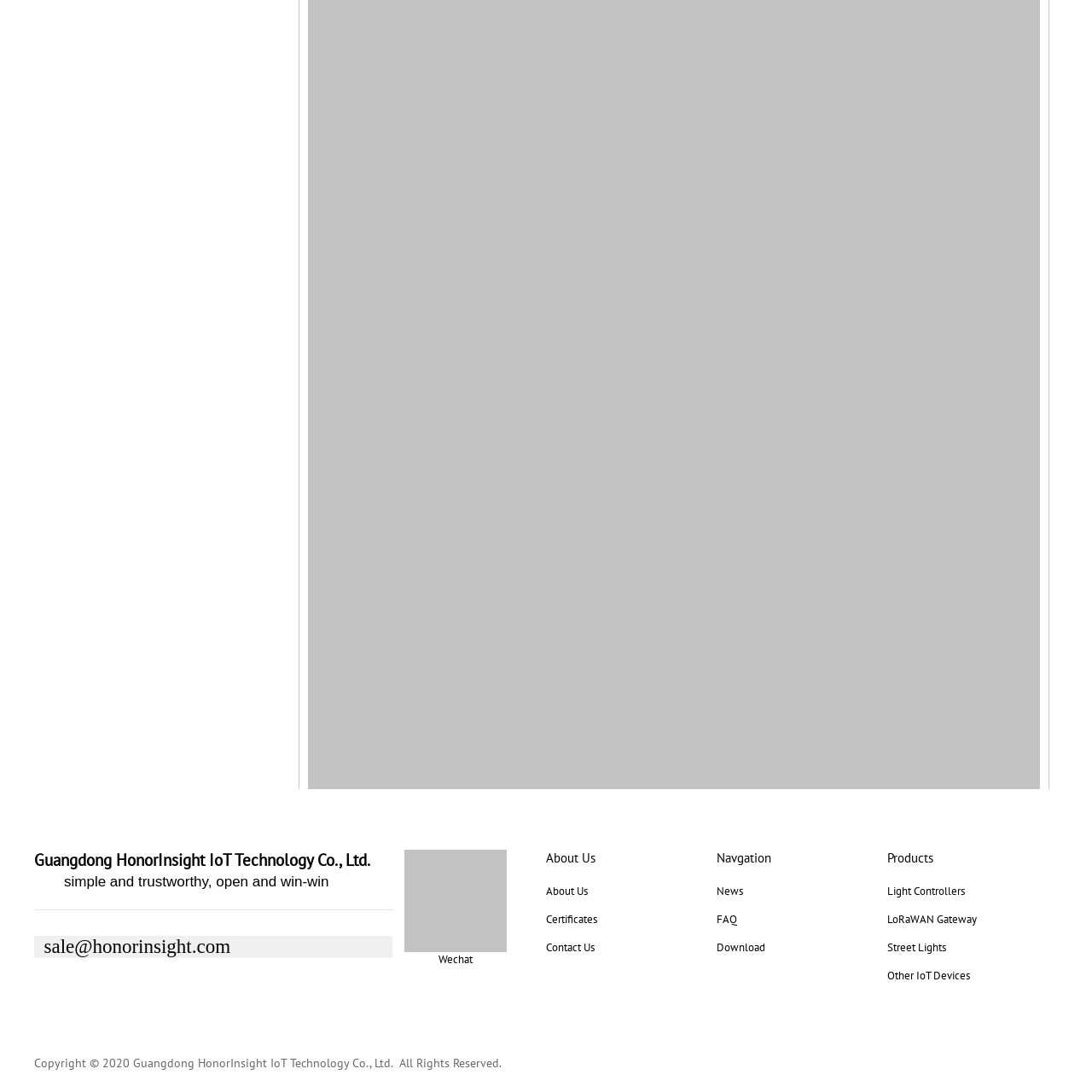Craft a detailed explanation of the image surrounded by the red outline.

The image displays a WeChat QR code, a popular tool for connecting with users on the WeChat platform. This QR code is associated with Guangdong HonorInsight IoT Technology Co., Ltd., a company that emphasizes simplicity and trustworthiness in its operations, as suggested by the accompanying tagline, "simple and trustworthy, open and win-win." The QR code serves as a direct link for customers and partners to engage with the company's services. Positioned alongside other navigation options, the QR code is part of the company's digital footprint, inviting individuals to explore their offerings in IoT technology and solutions.